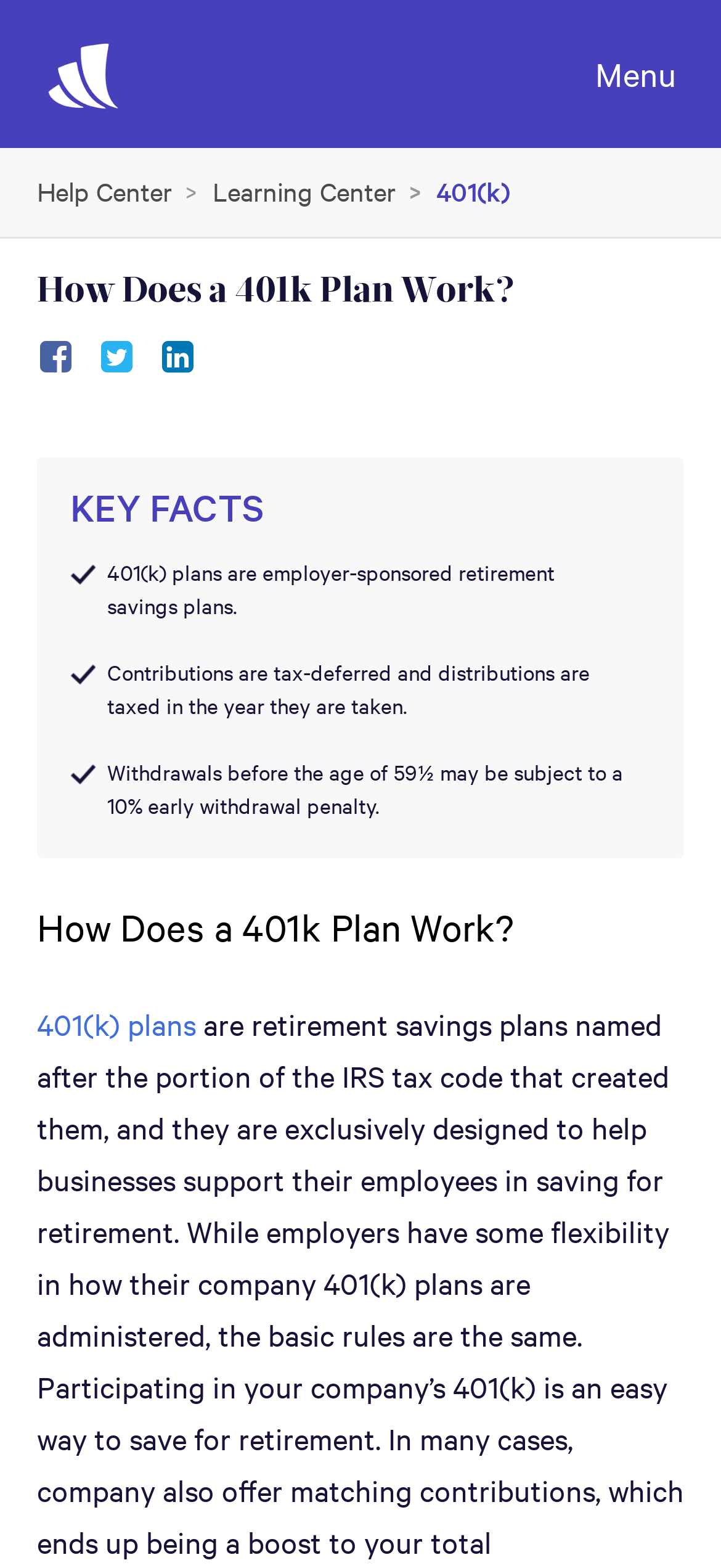Determine the bounding box for the UI element described here: "LinkedIn".

[0.221, 0.213, 0.272, 0.248]